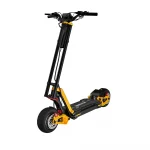What is the intended use of the InMotion RS? Using the information from the screenshot, answer with a single word or phrase.

Urban commuting or leisurely journeys